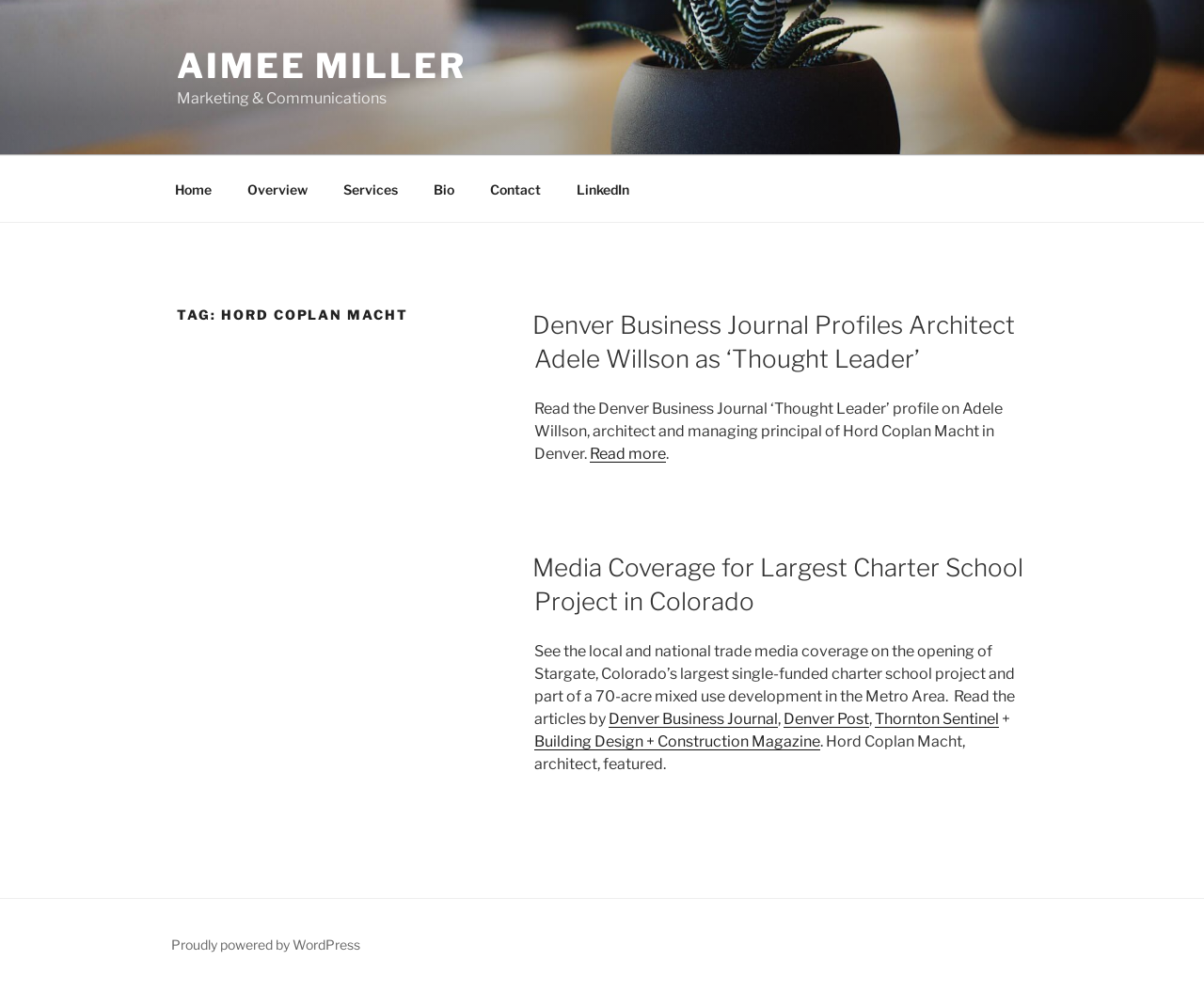For the following element description, predict the bounding box coordinates in the format (top-left x, top-left y, bottom-right x, bottom-right y). All values should be floating point numbers between 0 and 1. Description: Denver Business Journal

[0.505, 0.704, 0.646, 0.722]